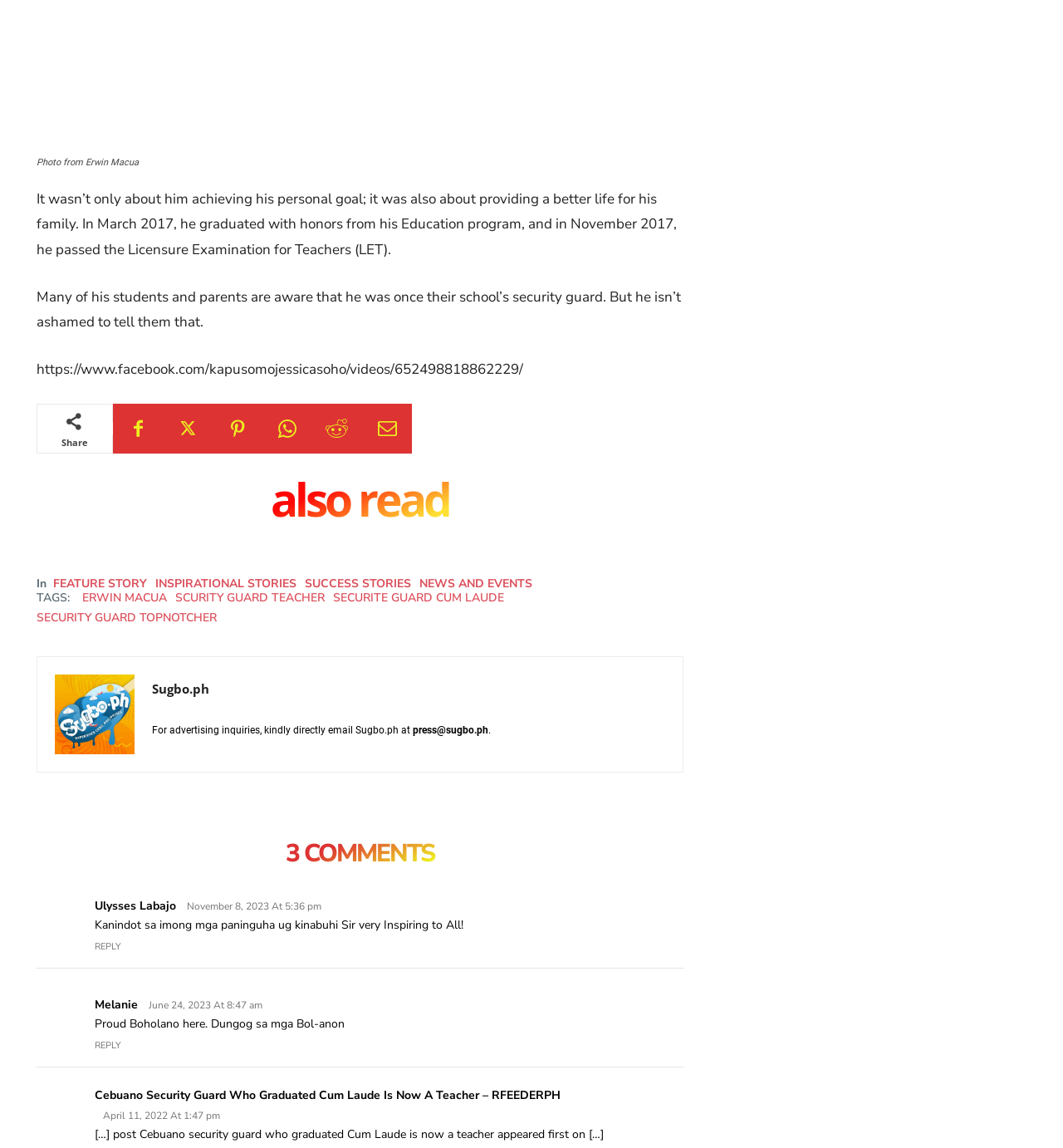Indicate the bounding box coordinates of the element that must be clicked to execute the instruction: "Read the 'FEATURE STORY'". The coordinates should be given as four float numbers between 0 and 1, i.e., [left, top, right, bottom].

[0.05, 0.503, 0.138, 0.513]